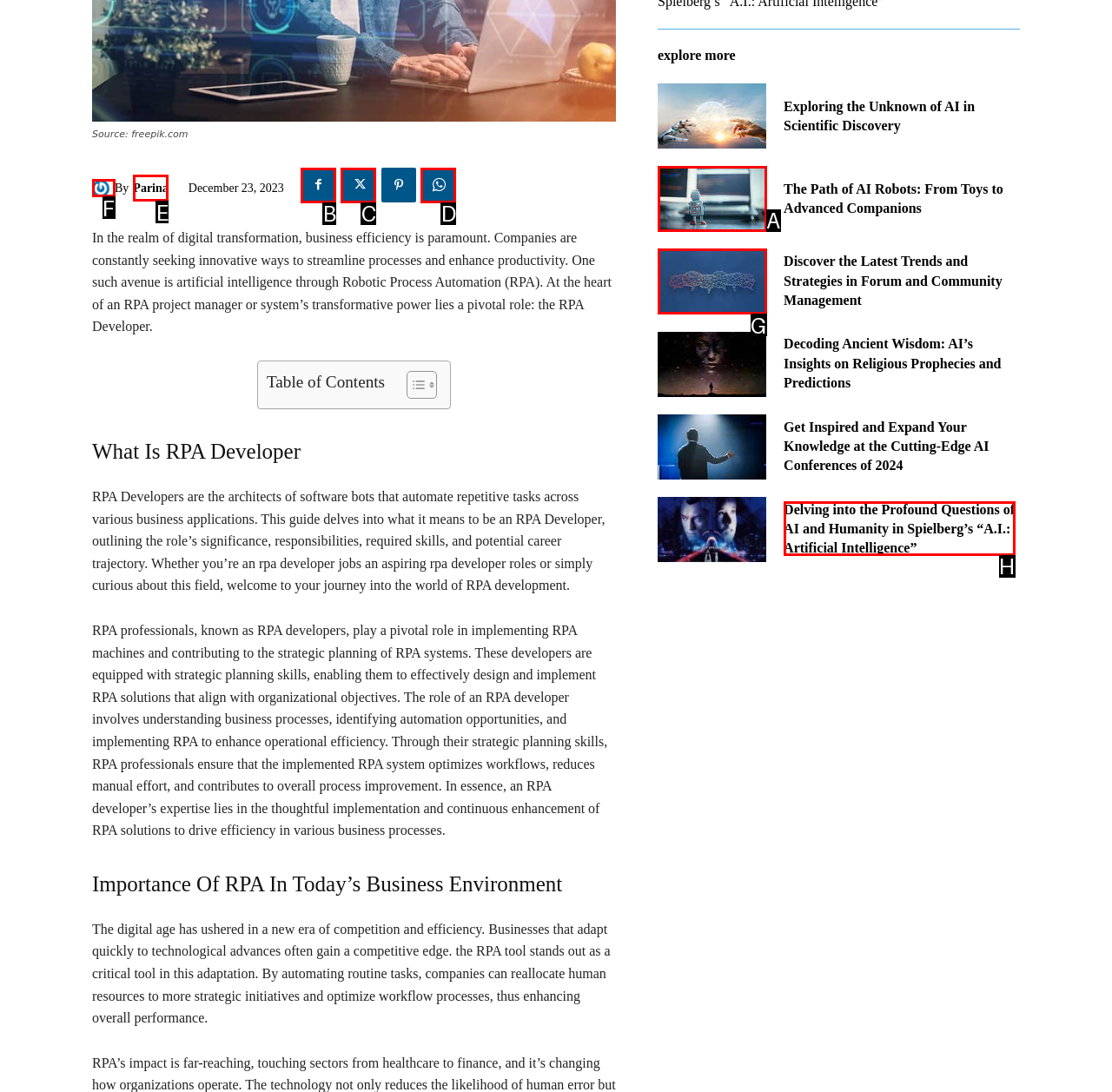Identify the bounding box that corresponds to: parent_node: By title="Parina"
Respond with the letter of the correct option from the provided choices.

F